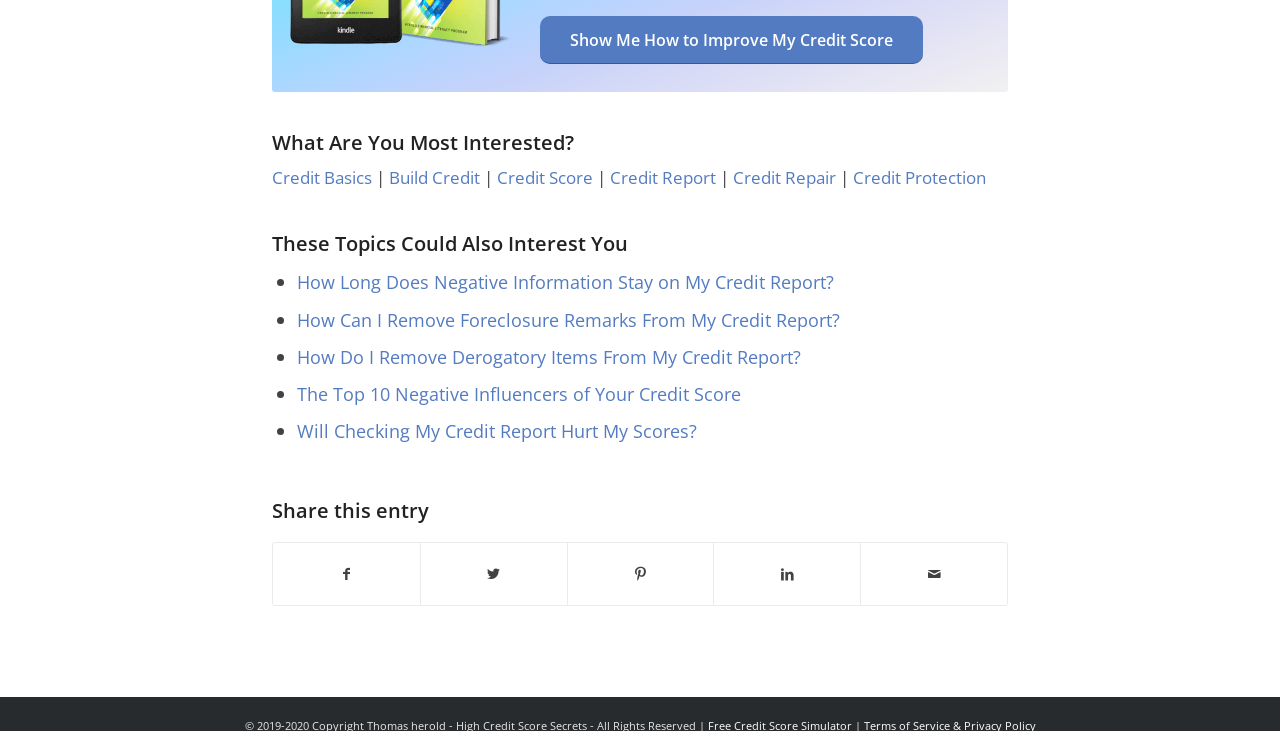Kindly determine the bounding box coordinates for the clickable area to achieve the given instruction: "Explore similar names like Frazier".

None